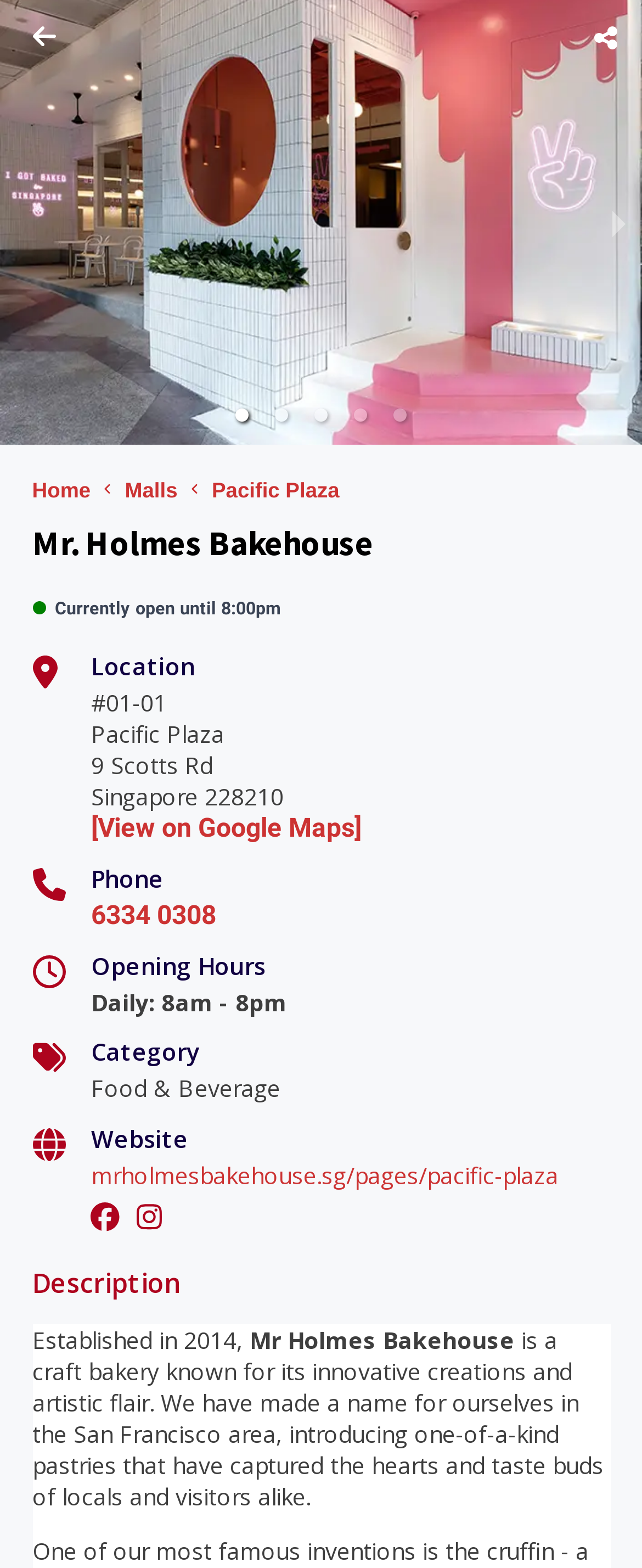Find the bounding box coordinates of the area to click in order to follow the instruction: "Go to the home page".

[0.05, 0.304, 0.162, 0.32]